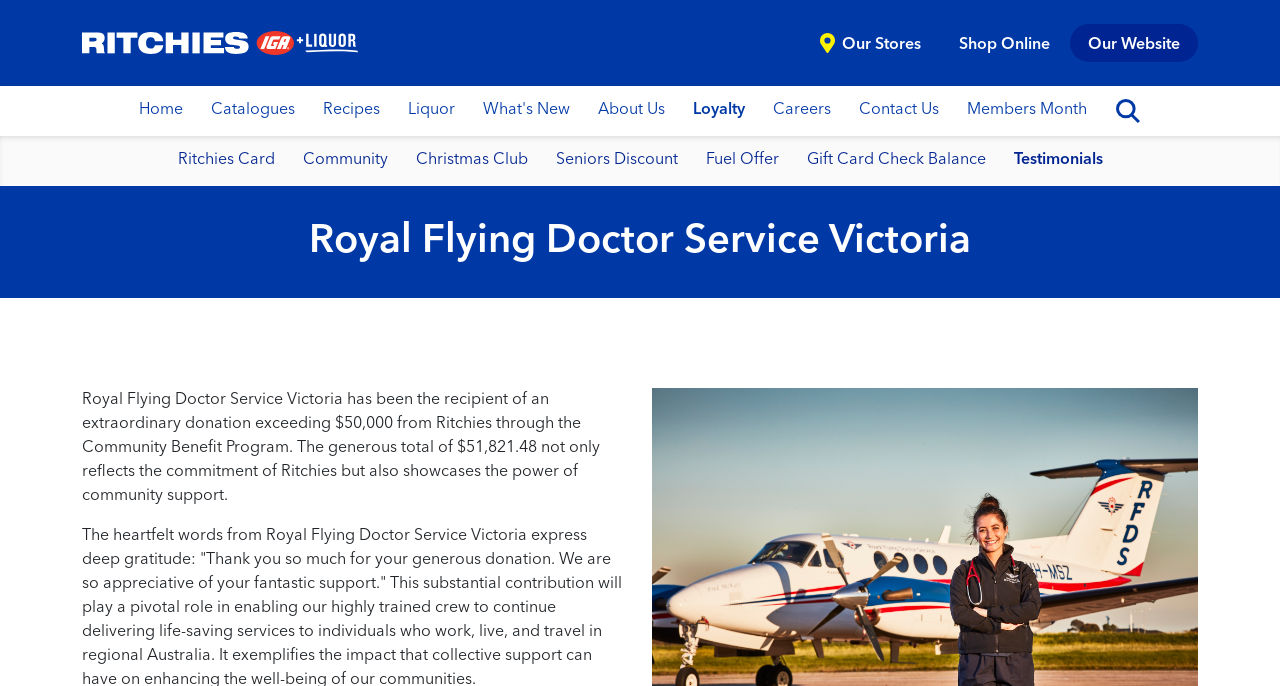Specify the bounding box coordinates of the area to click in order to execute this command: 'Click the Ritchies IGA+Liquor logo'. The coordinates should consist of four float numbers ranging from 0 to 1, and should be formatted as [left, top, right, bottom].

[0.064, 0.051, 0.279, 0.074]